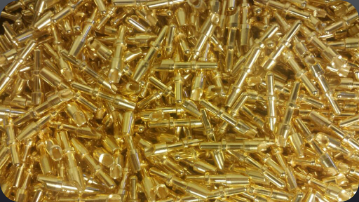What process enhances conductivity and prevents corrosion?
Please give a detailed and elaborate explanation in response to the question.

According to the caption, the manufacturing process of the connectors involves gold plating, which 'enhances conductivity and prevents corrosion'. This suggests that gold plating is the process responsible for these benefits.